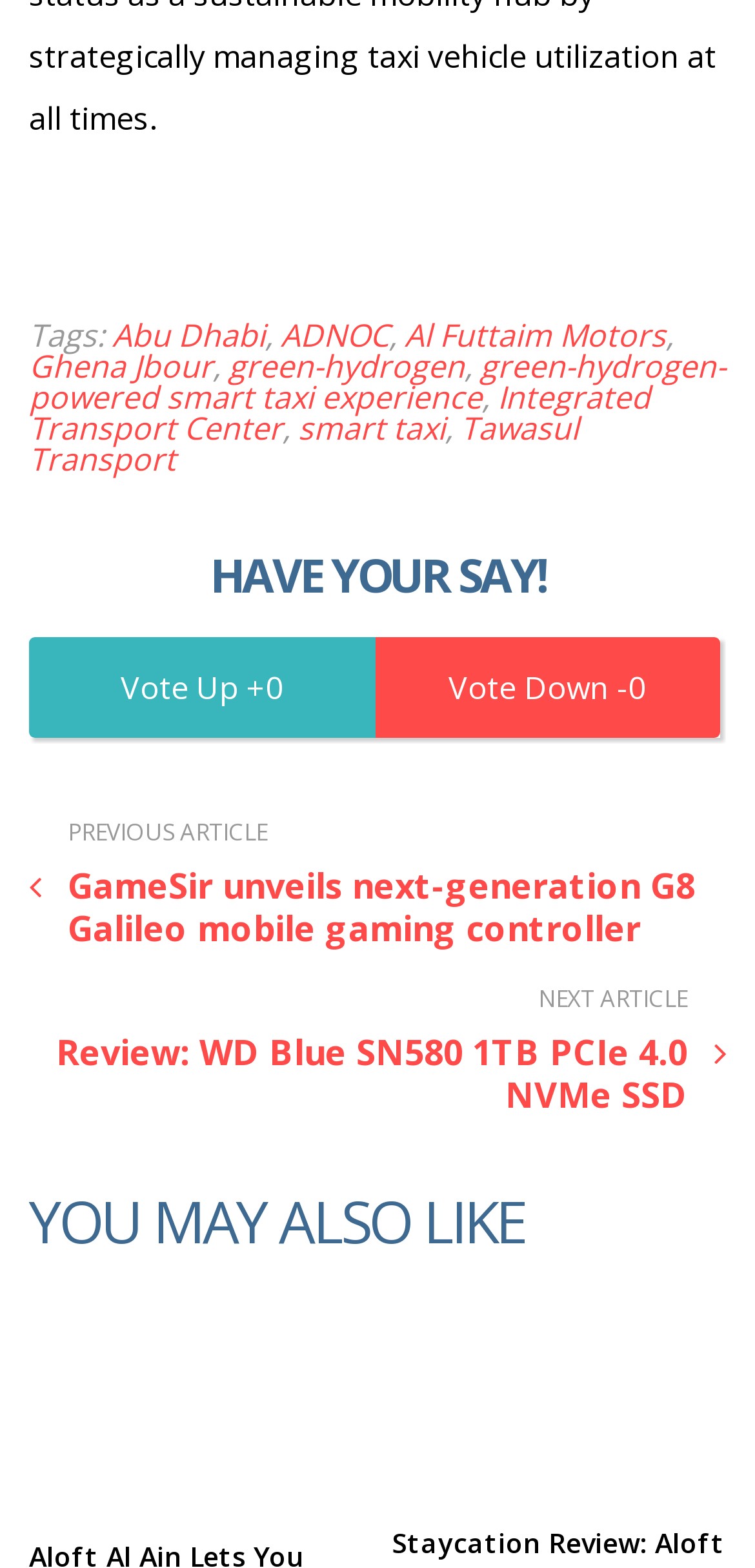Can you find the bounding box coordinates for the UI element given this description: "green-hydrogen-powered smart taxi experience"? Provide the coordinates as four float numbers between 0 and 1: [left, top, right, bottom].

[0.038, 0.22, 0.962, 0.267]